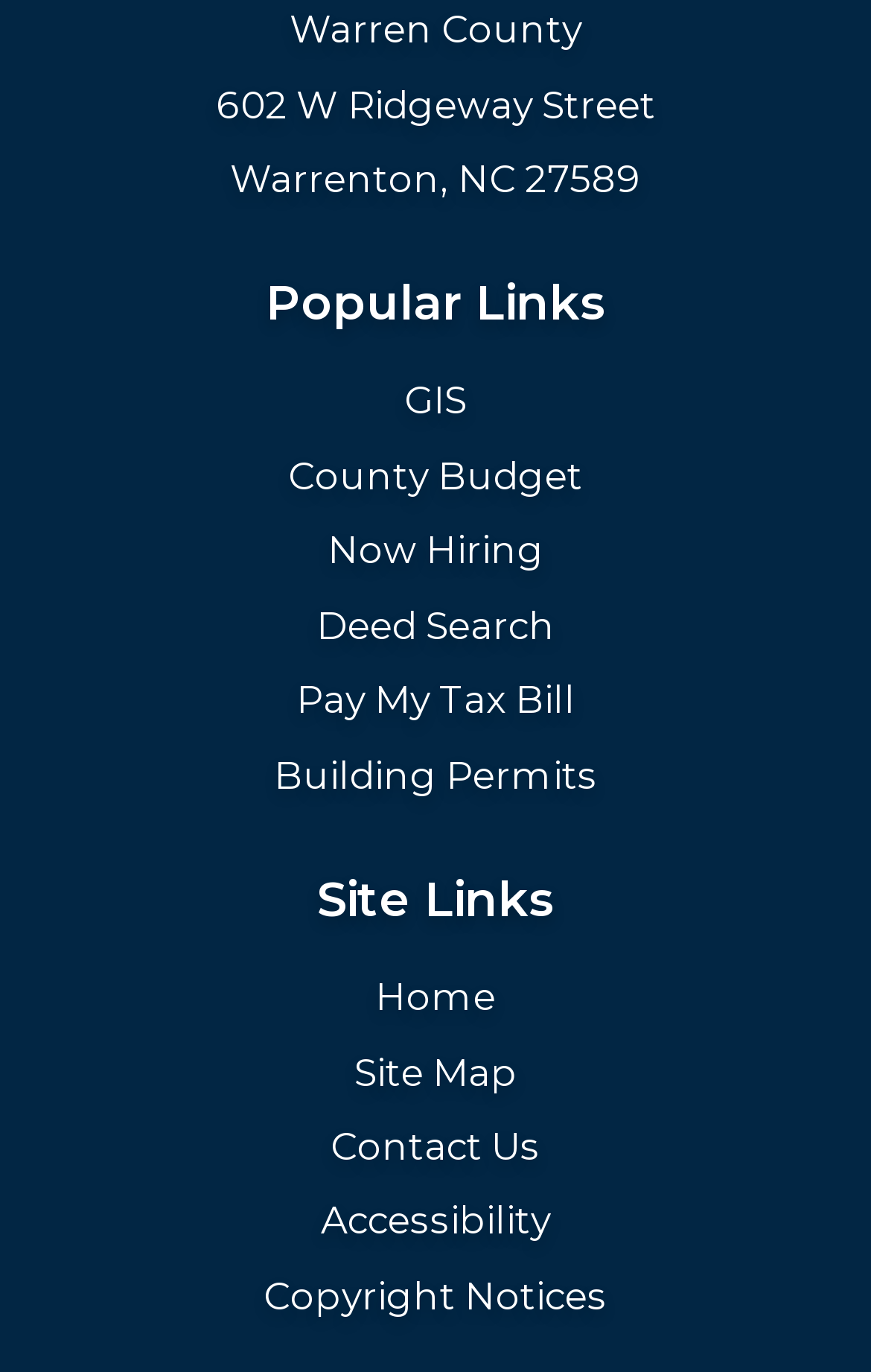Can you look at the image and give a comprehensive answer to the question:
What is the last popular link?

I found the popular links section on the webpage, which contains several links. I looked at the last link in this section and found that it is labeled 'Pay My Tax Bill', so I answered accordingly.